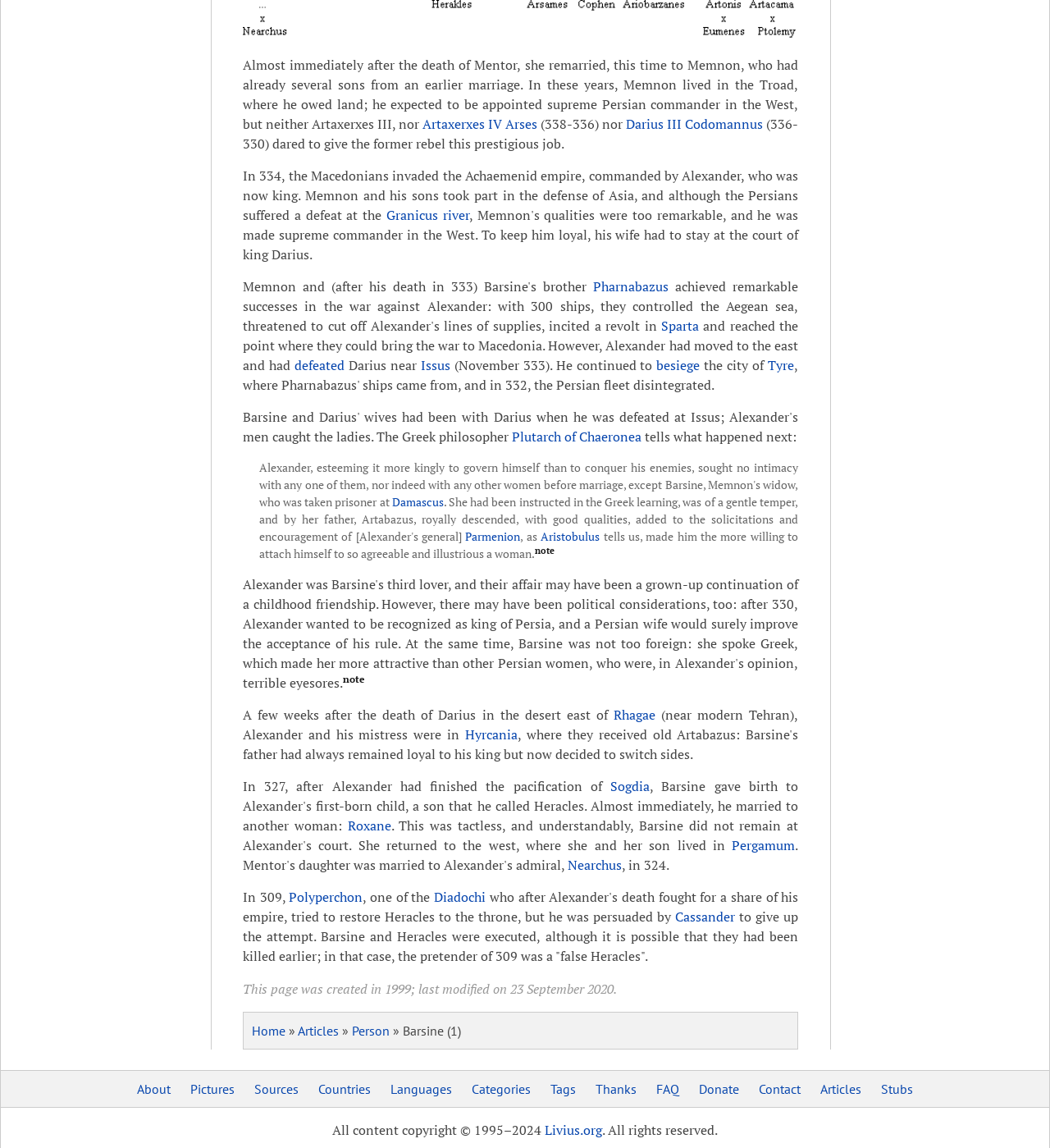Please identify the bounding box coordinates of the area that needs to be clicked to fulfill the following instruction: "Visit the homepage."

[0.24, 0.89, 0.272, 0.905]